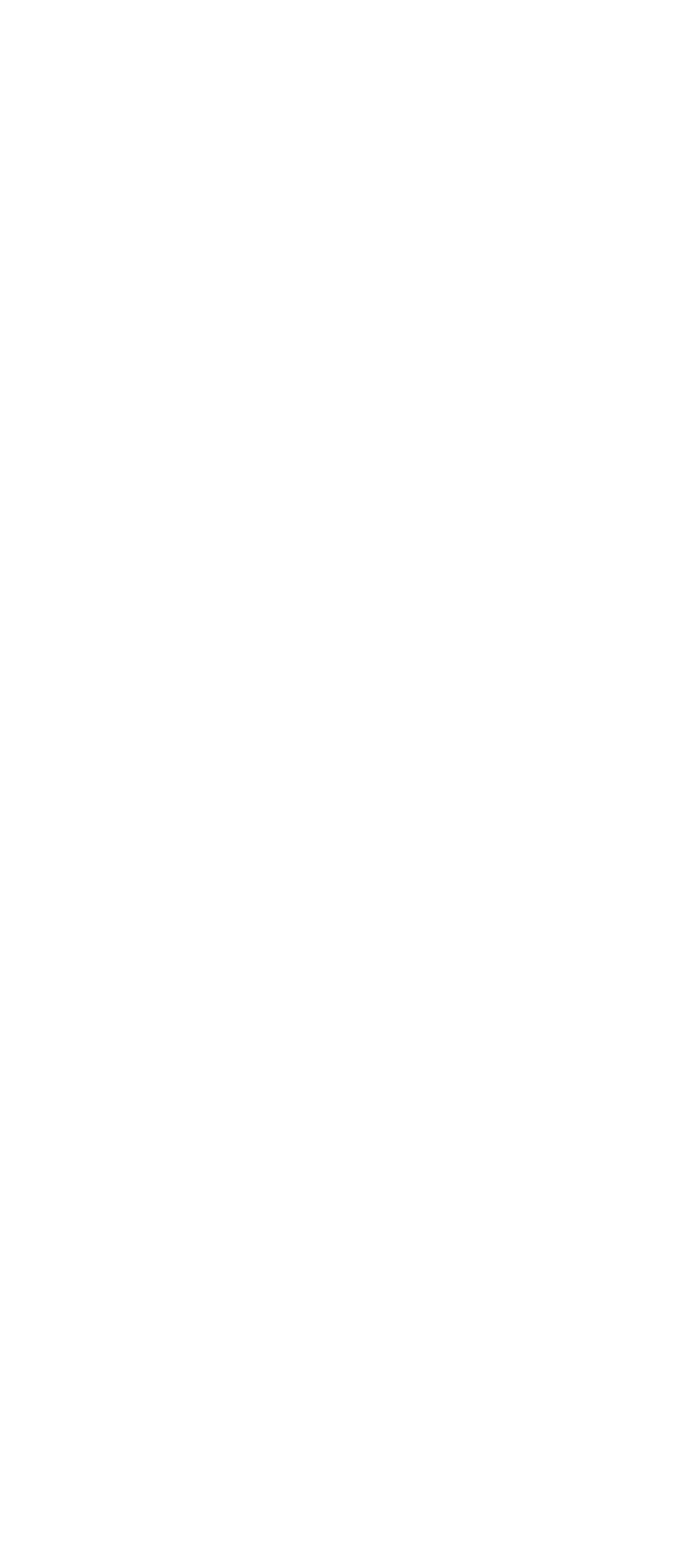Please specify the bounding box coordinates of the clickable section necessary to execute the following command: "explore Empowering the Next Wave: SAMPRA and Paradise Worldwide Welcome, New Interns Seipati Ndlovu and Boitumelo Malatji!".

[0.421, 0.528, 0.962, 0.625]